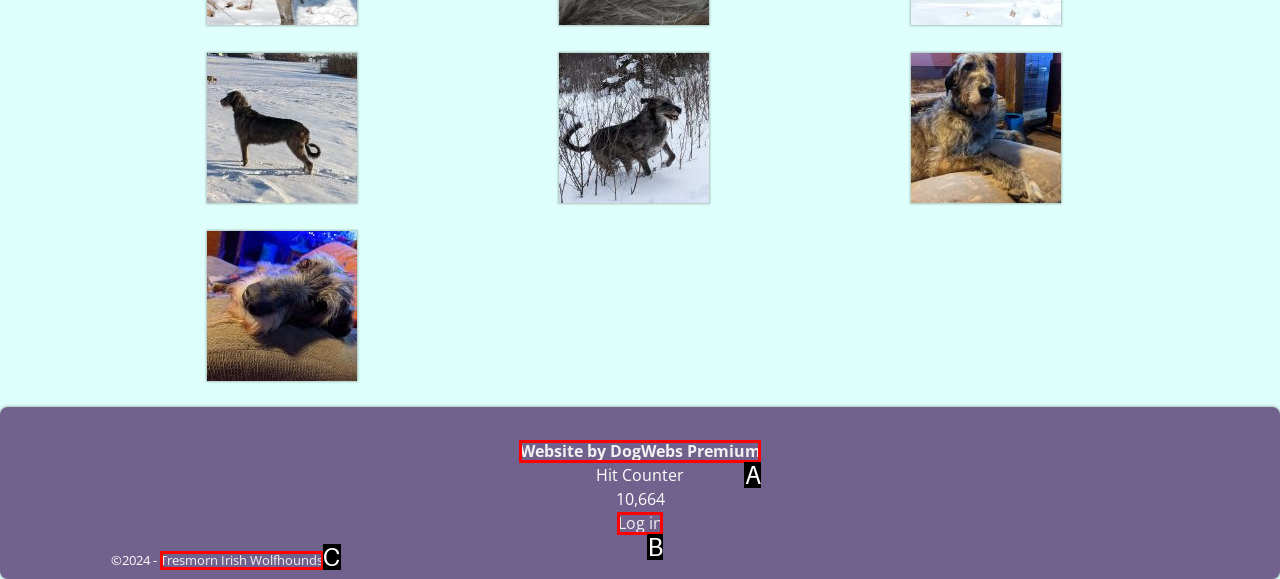Which UI element matches this description: Log in?
Reply with the letter of the correct option directly.

B